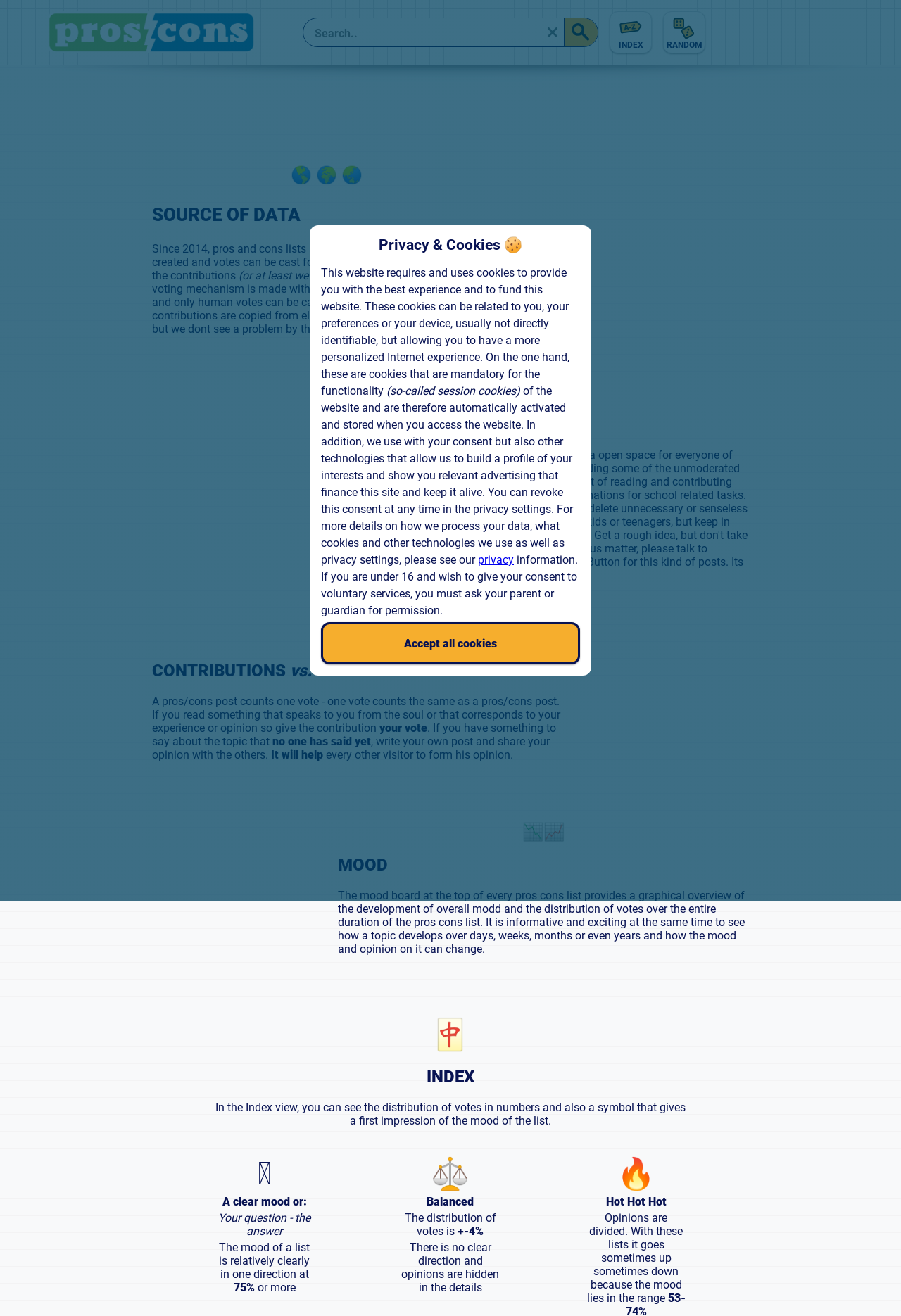Respond to the following question using a concise word or phrase: 
What is the minimum age requirement for giving consent to voluntary services?

16